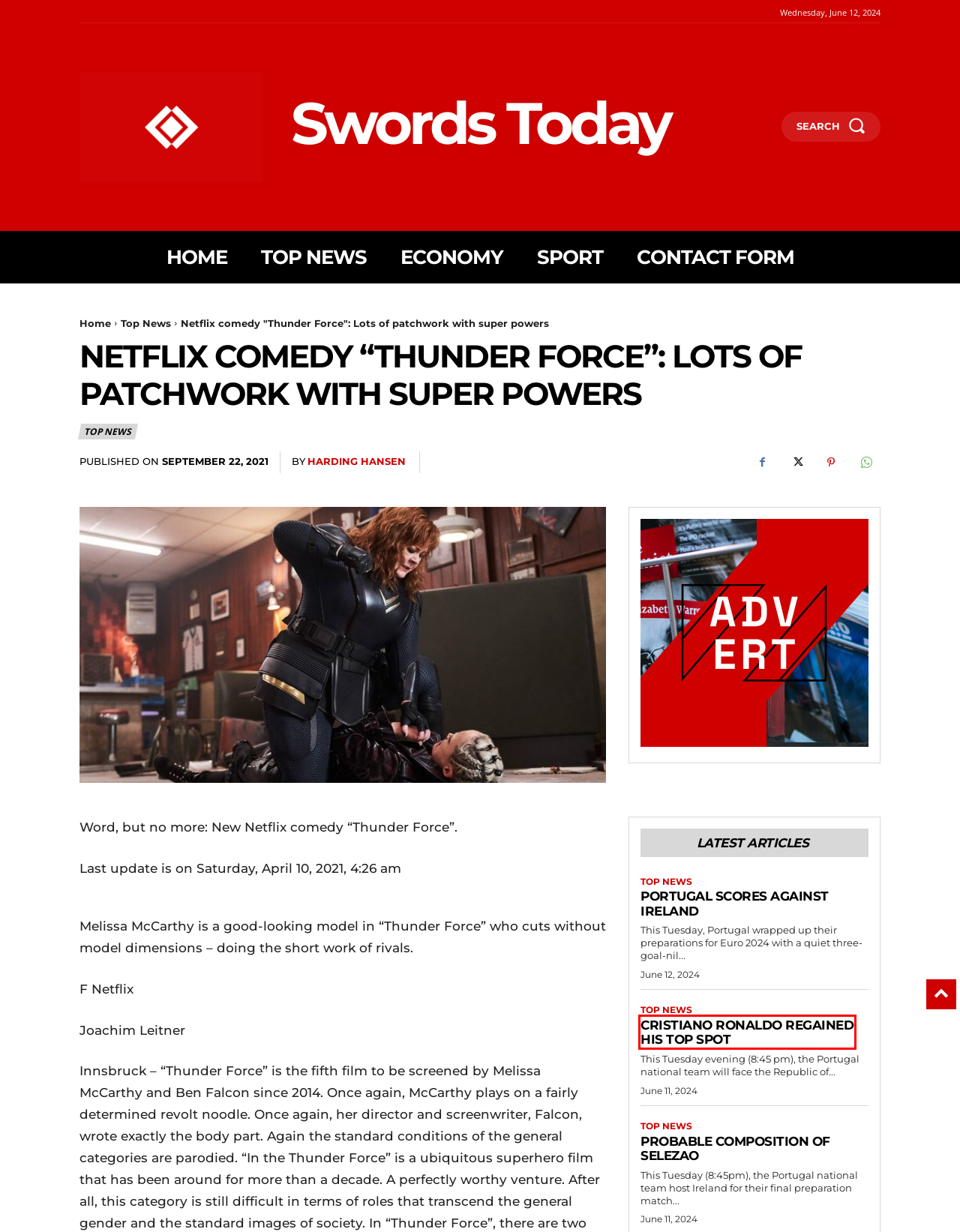You have a screenshot showing a webpage with a red bounding box highlighting an element. Choose the webpage description that best fits the new webpage after clicking the highlighted element. The descriptions are:
A. Portugal scores against Ireland
B. After Luke's engagement, Josh Pacham and Anna McVeigh divorced
C. Probable composition of Selezao
D. Login/Register
E. About Us
F. Cristiano Ronaldo regained his top spot
G. Privacy Policy
H. Economy

F